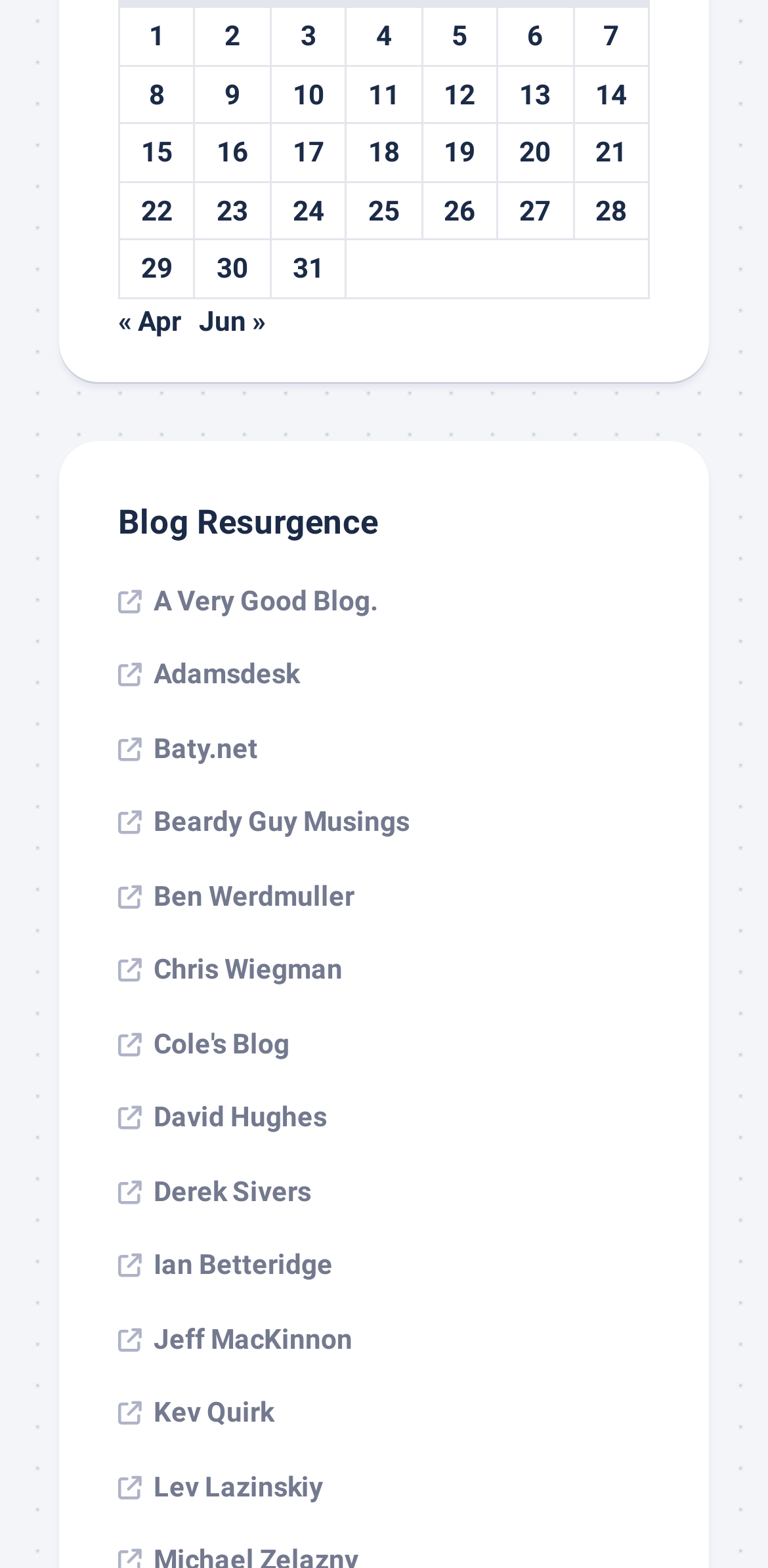Locate the bounding box coordinates of the item that should be clicked to fulfill the instruction: "View posts published on May 1, 2022".

[0.194, 0.013, 0.215, 0.033]